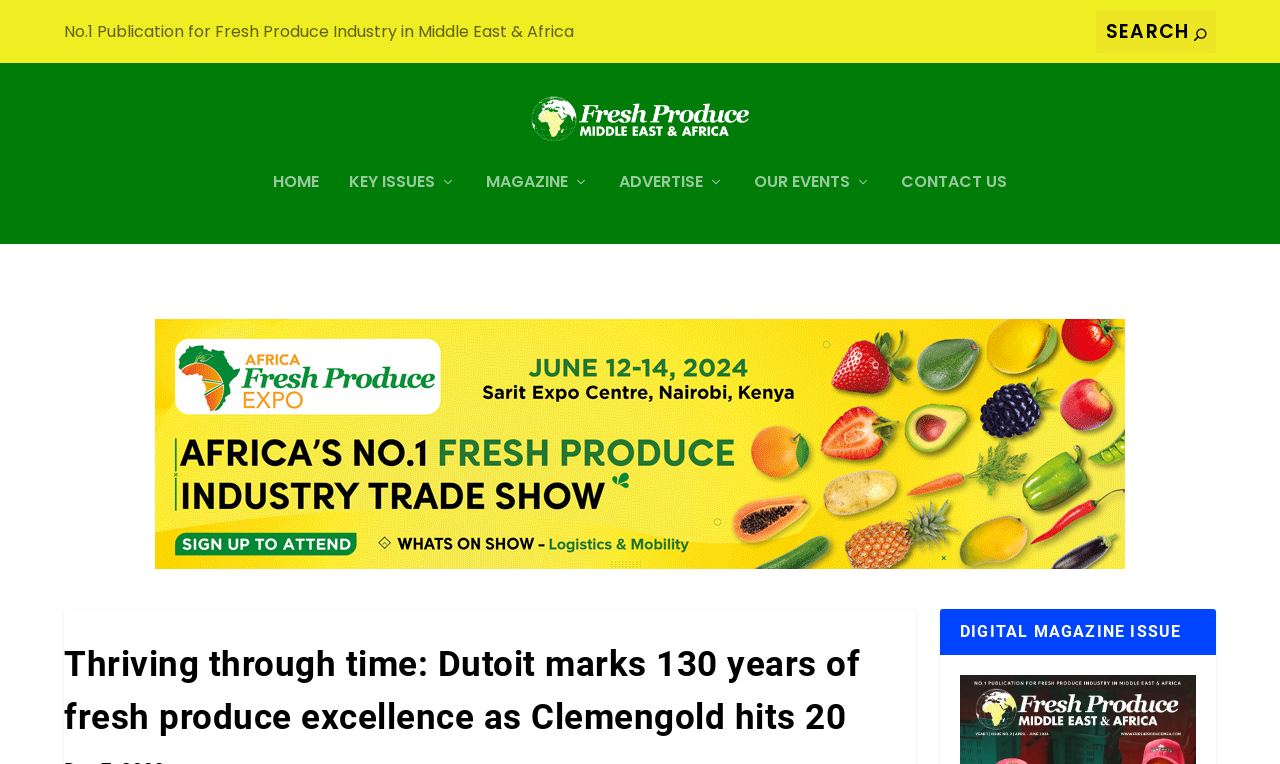Using the provided element description: "name="s" placeholder="Search" title="Search for:"", determine the bounding box coordinates of the corresponding UI element in the screenshot.

[0.856, 0.013, 0.95, 0.069]